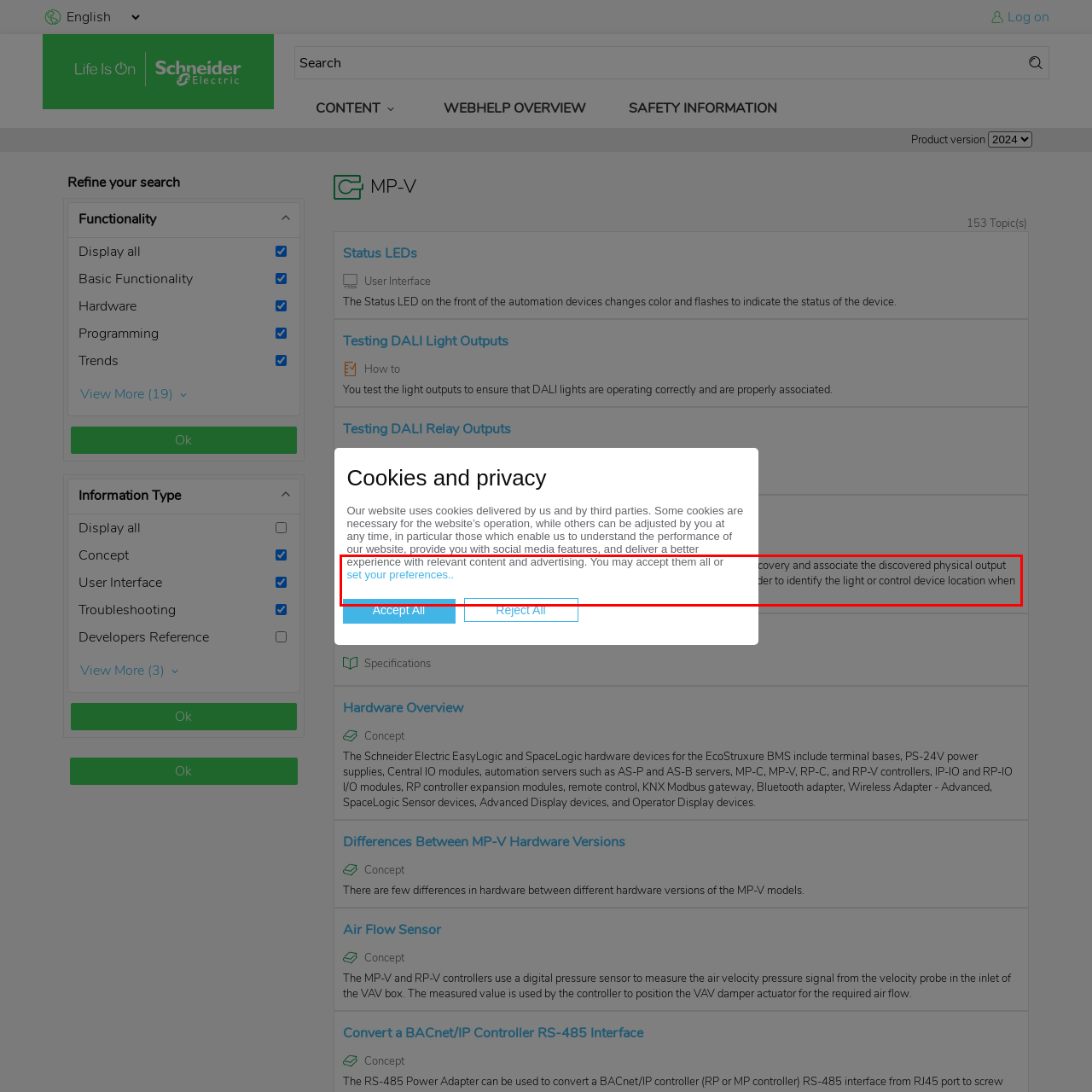Extract and provide the text found inside the red rectangle in the screenshot of the webpage.

Before you can do an I/O checkout on a DALI module, you must first perform a DALI discovery and associate the discovered physical output with logical outputs in the RP controller configuration. You then wink DALI outputs in order to identify the light or control device location when associating the physical output with the logical output.